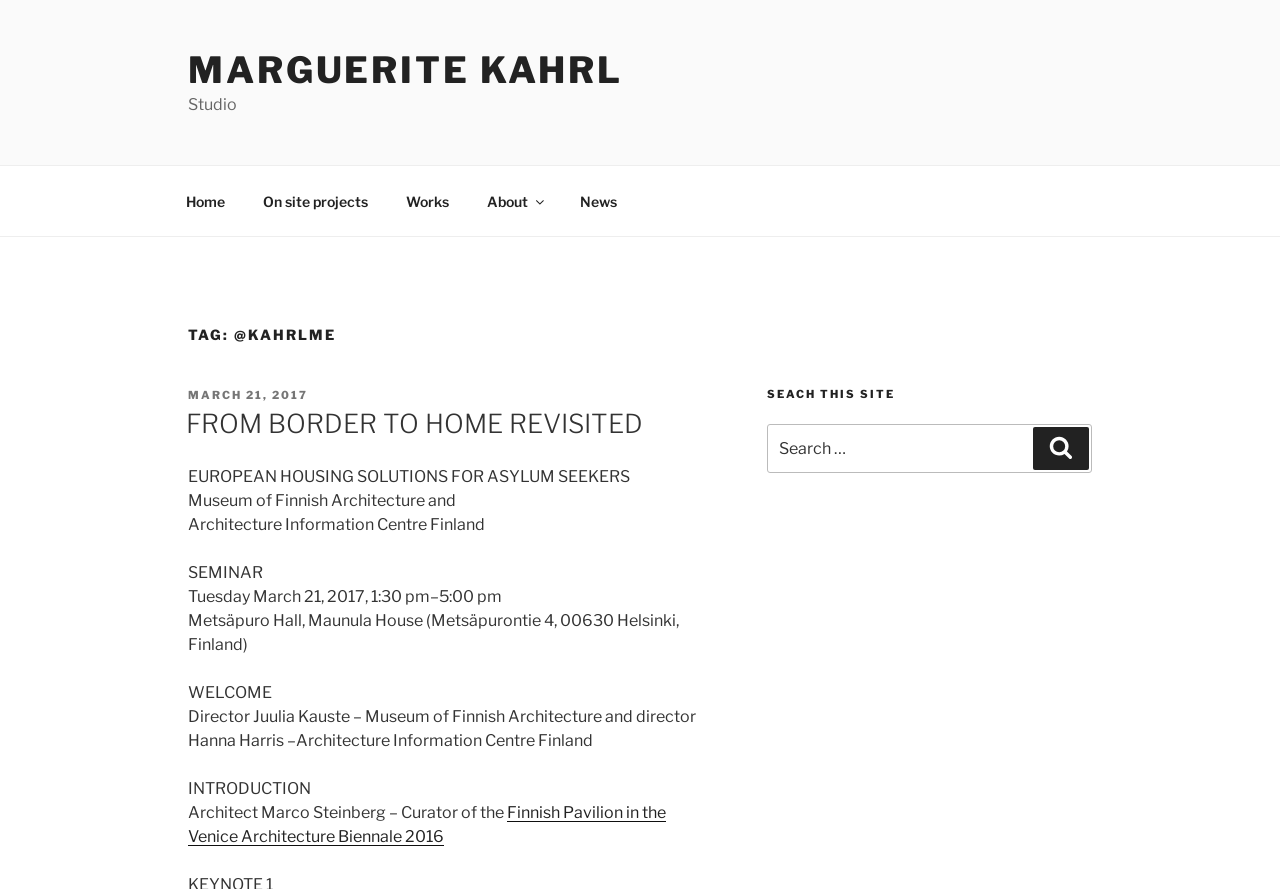How many links are in the top menu?
Based on the visual details in the image, please answer the question thoroughly.

The question can be answered by counting the number of link elements within the navigation element 'Top Menu'. There are 5 links: 'Home', 'On site projects', 'Works', 'About', and 'News'.